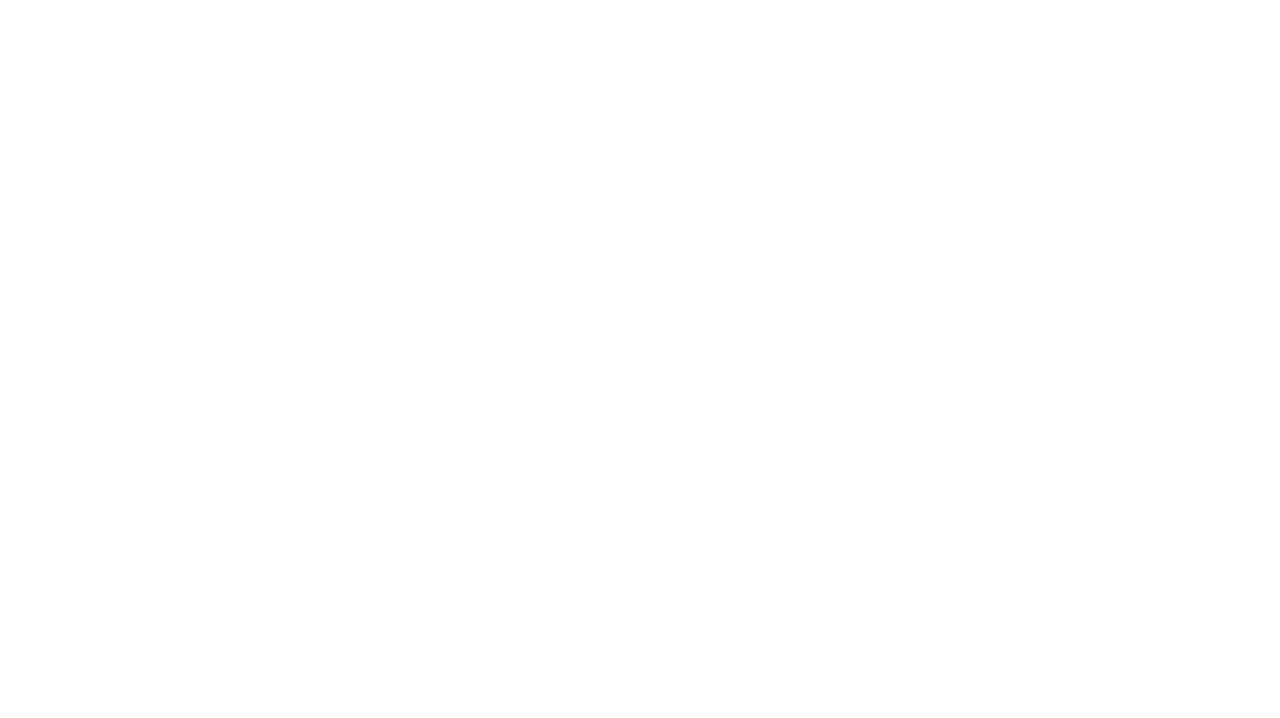Using the element description provided, determine the bounding box coordinates in the format (top-left x, top-left y, bottom-right x, bottom-right y). Ensure that all values are floating point numbers between 0 and 1. Element description: Honorary

[0.088, 0.364, 0.133, 0.386]